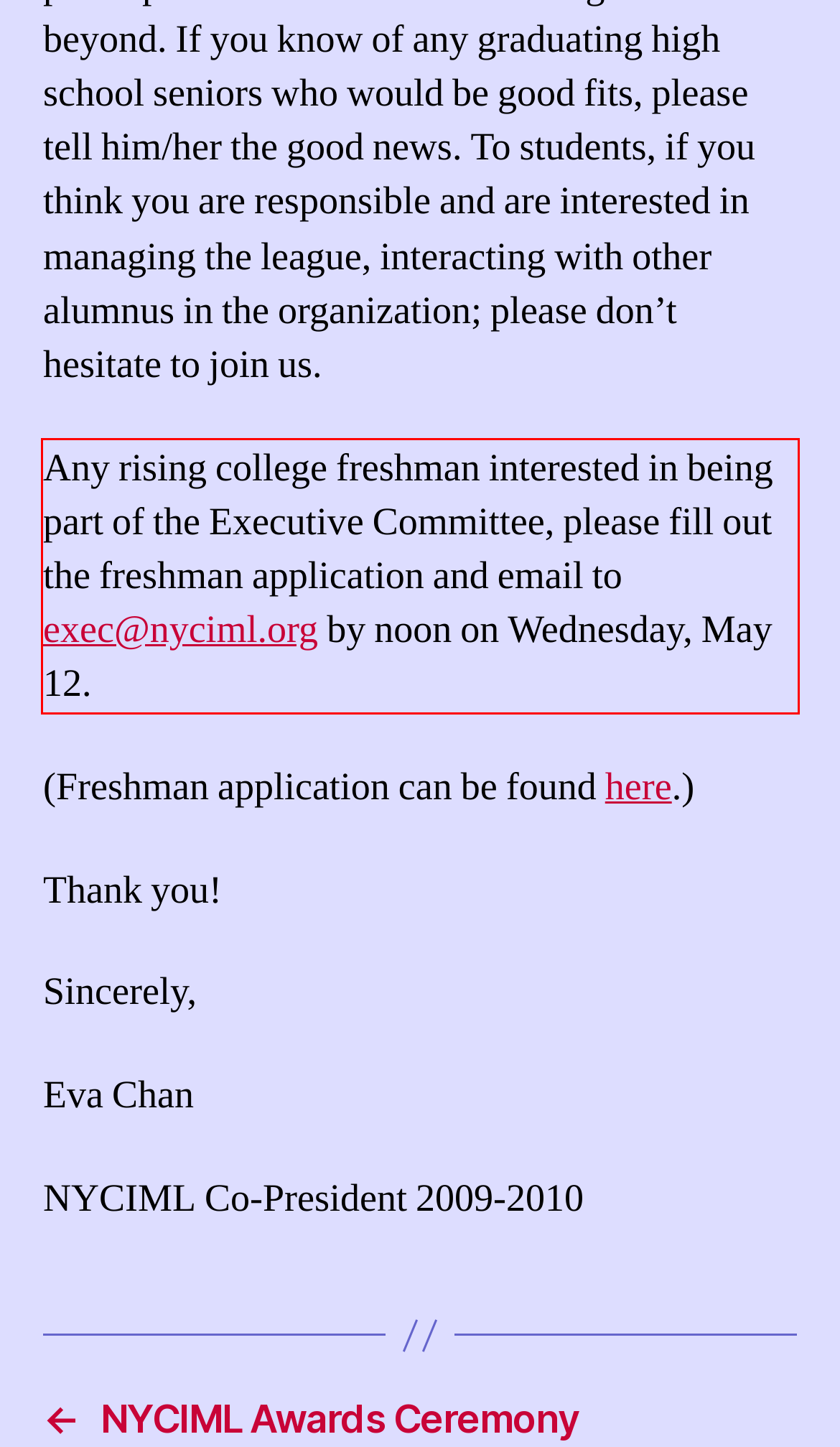Identify the text inside the red bounding box on the provided webpage screenshot by performing OCR.

Any rising college freshman interested in being part of the Executive Committee, please fill out the freshman application and email to exec@nyciml.org by noon on Wednesday, May 12.